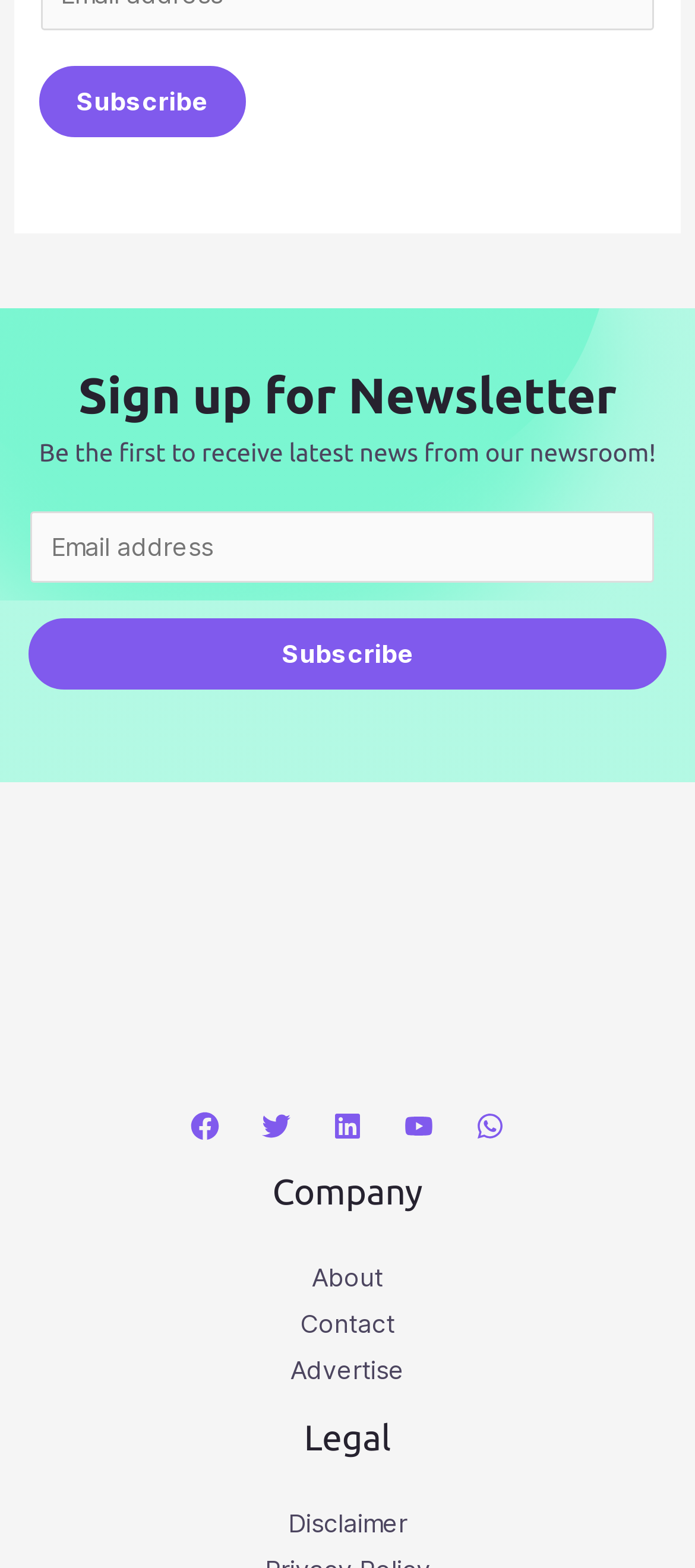Show the bounding box coordinates of the element that should be clicked to complete the task: "Enter email address".

[0.044, 0.326, 0.941, 0.372]